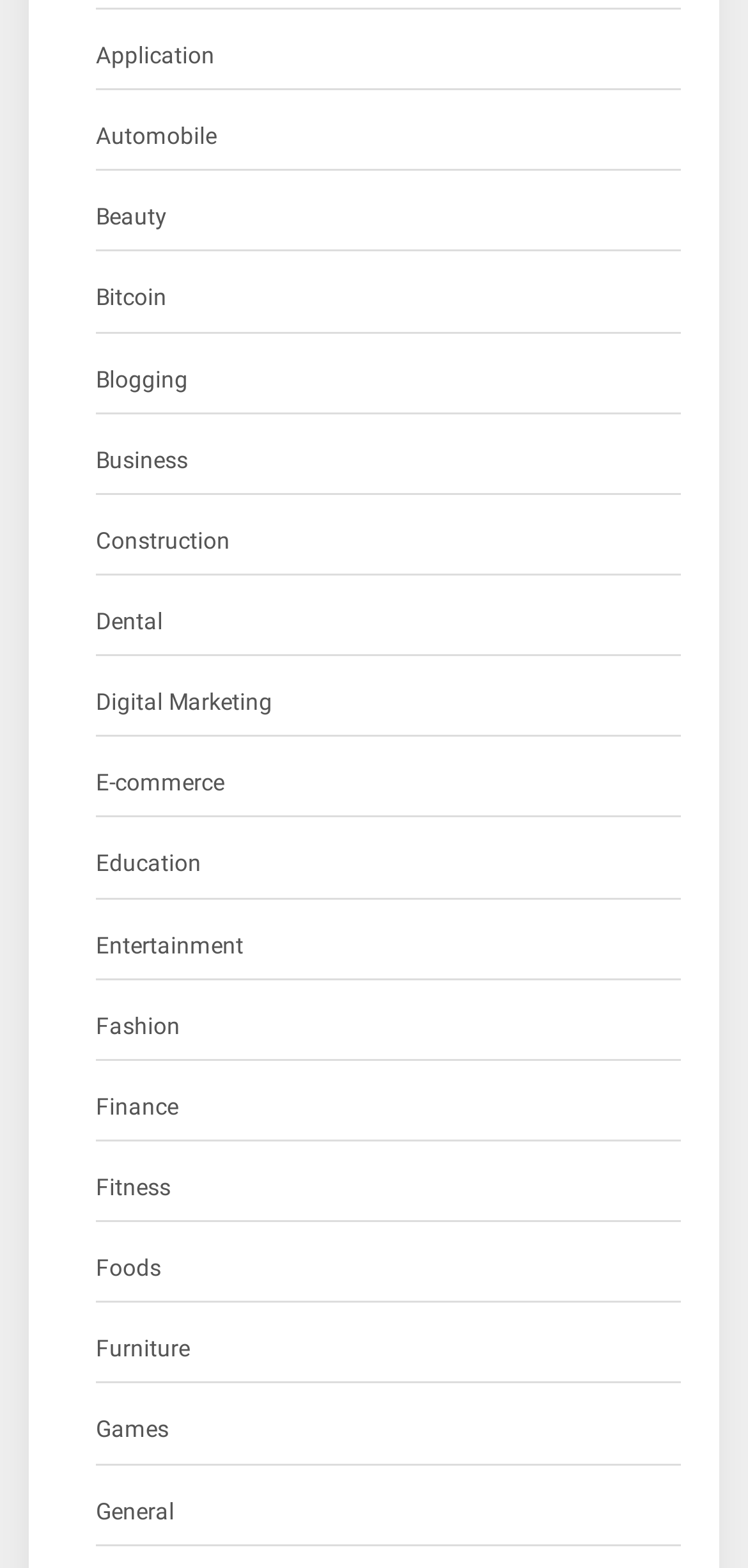How many categories are listed on the webpage?
Observe the image and answer the question with a one-word or short phrase response.

24